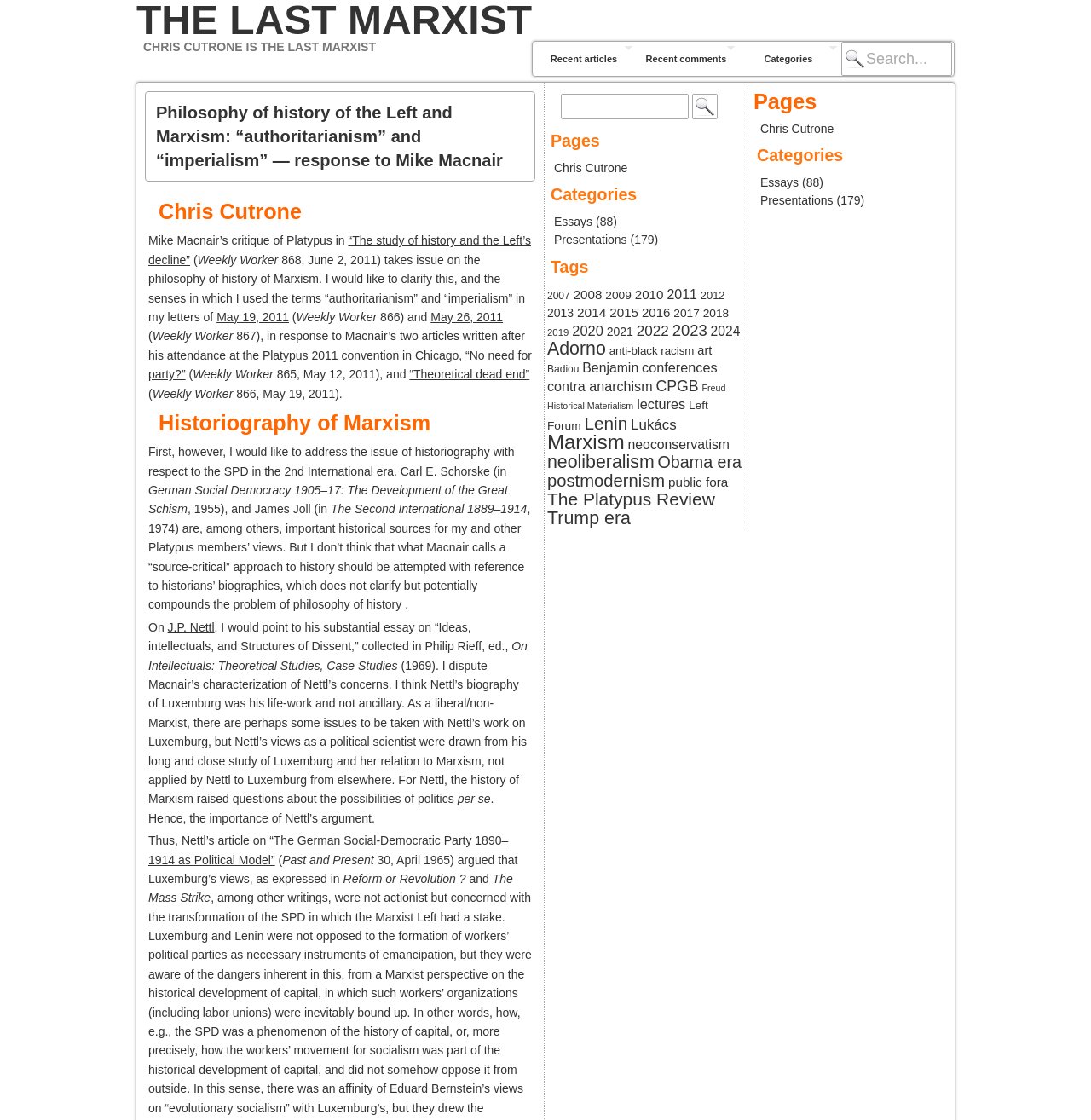Find the bounding box coordinates of the element you need to click on to perform this action: 'Share this'. The coordinates should be represented by four float values between 0 and 1, in the format [left, top, right, bottom].

None